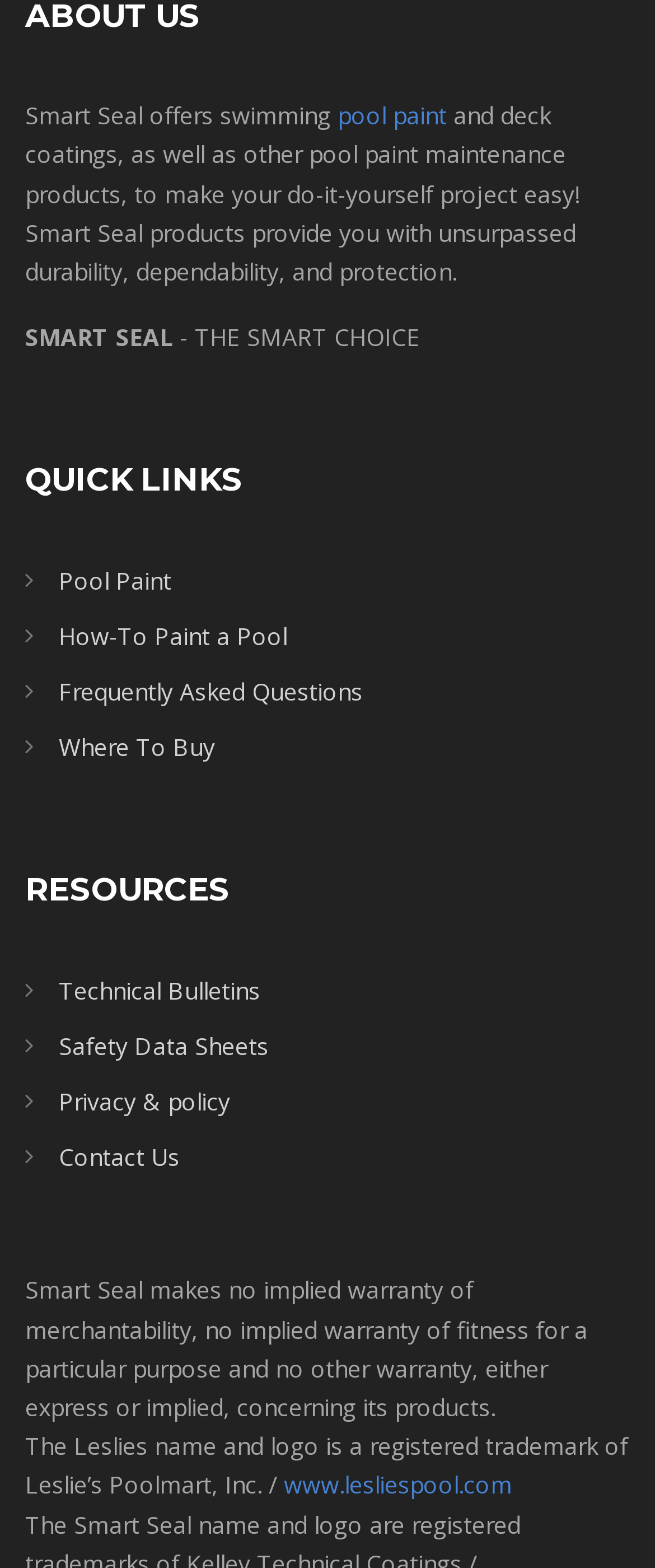Extract the bounding box coordinates of the UI element described: "Pool Paint". Provide the coordinates in the format [left, top, right, bottom] with values ranging from 0 to 1.

[0.09, 0.36, 0.262, 0.38]